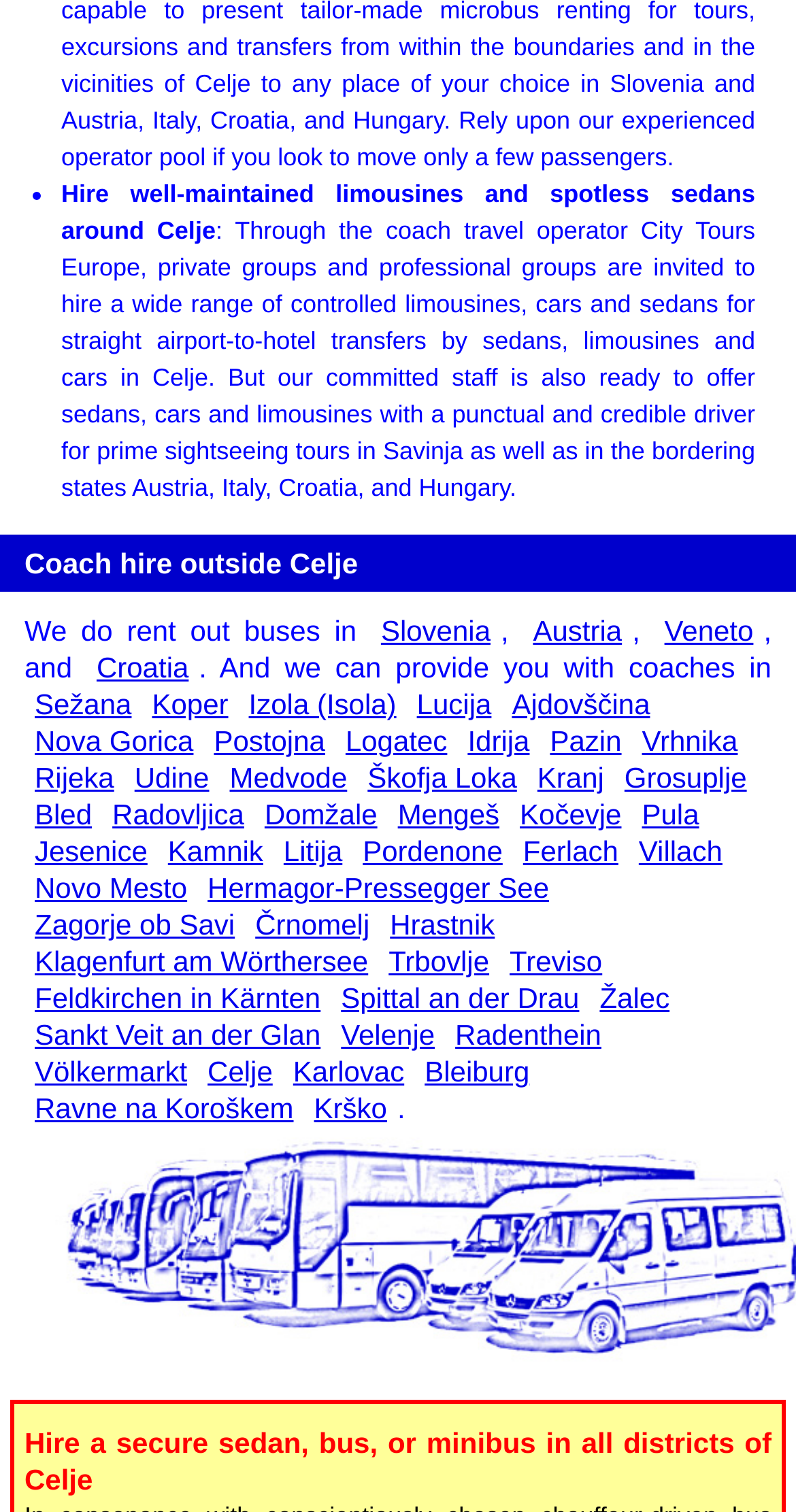Provide a brief response to the question below using one word or phrase:
Can City Tours Europe provide coaches with drivers?

Yes